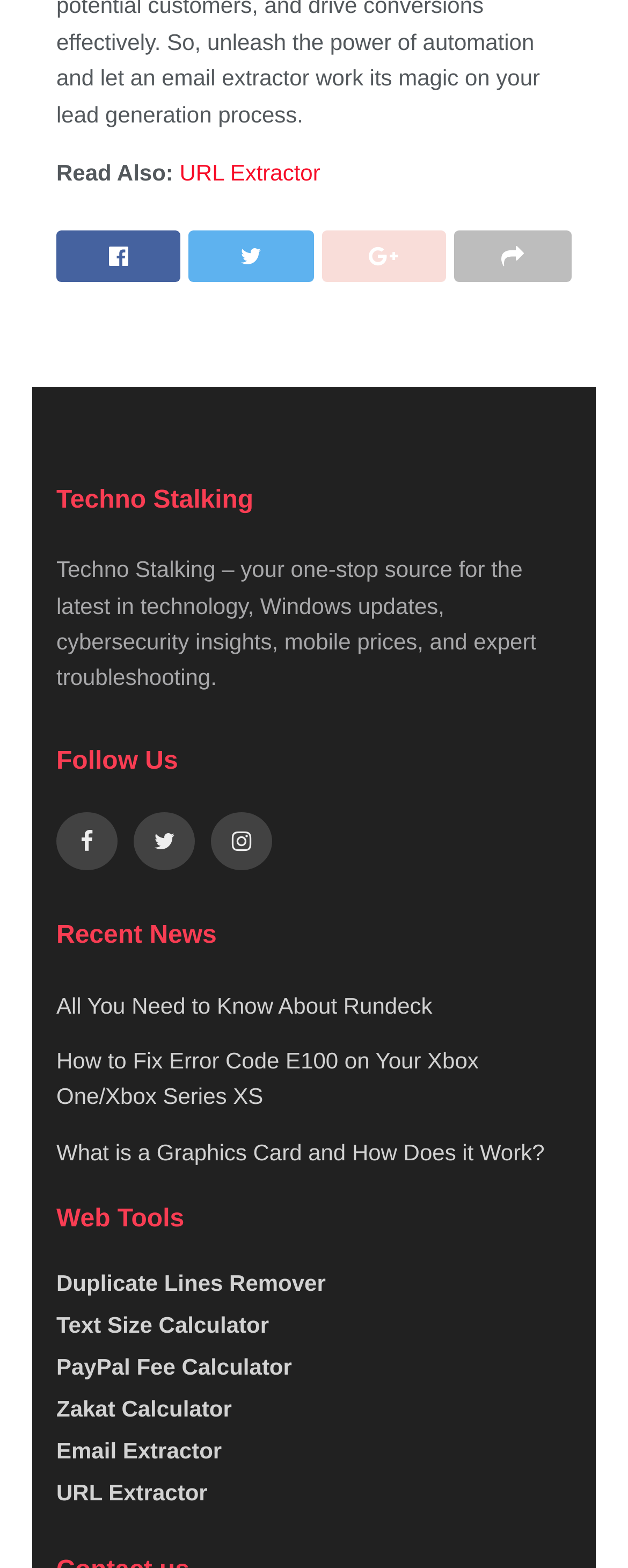Please specify the bounding box coordinates of the clickable section necessary to execute the following command: "Open Duplicate Lines Remover".

[0.09, 0.81, 0.519, 0.827]